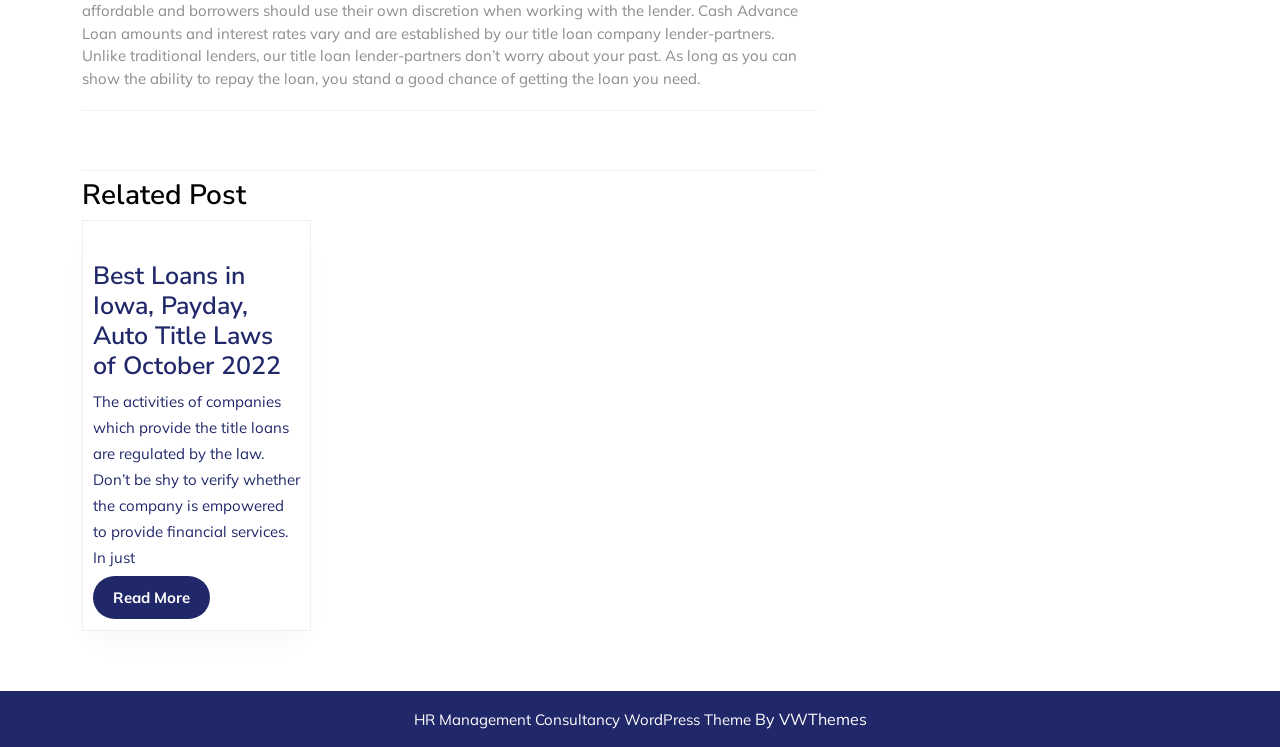What type of theme is mentioned at the bottom?
Provide a concise answer using a single word or phrase based on the image.

WordPress Theme